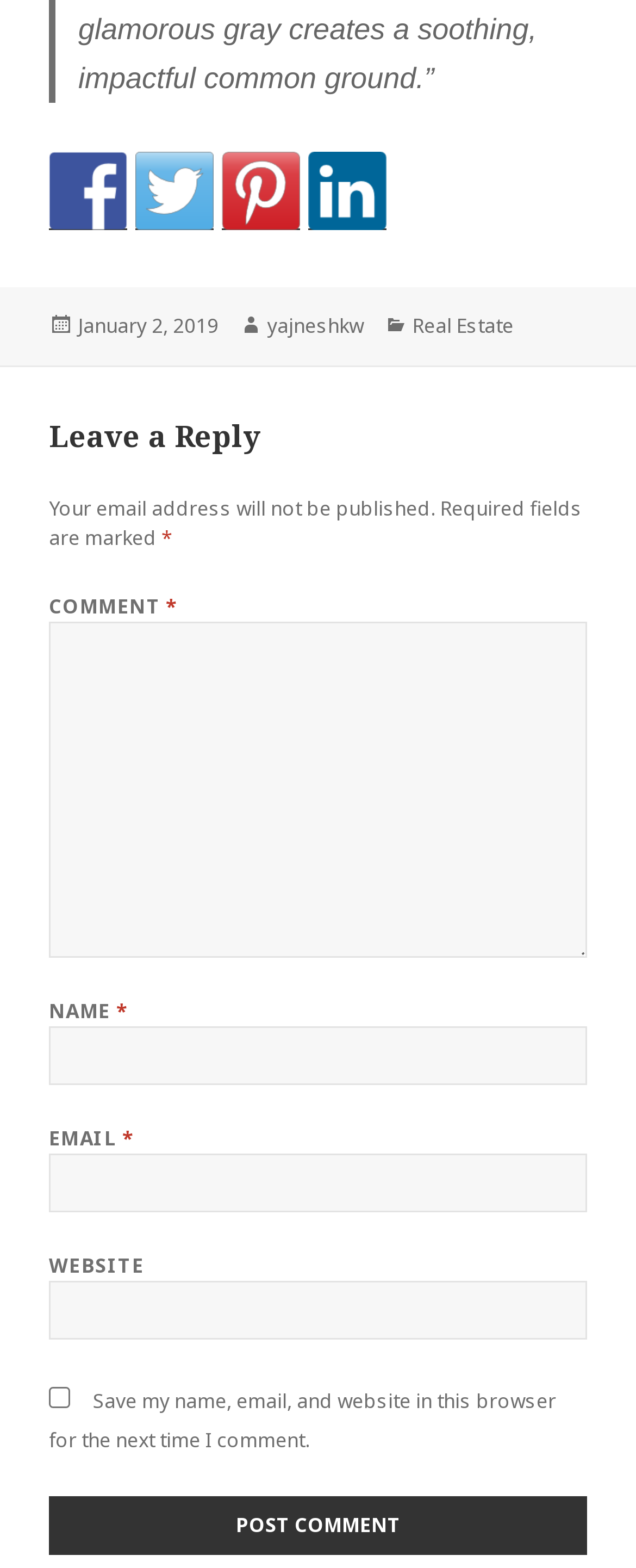What is the label of the first textbox? Using the information from the screenshot, answer with a single word or phrase.

COMMENT